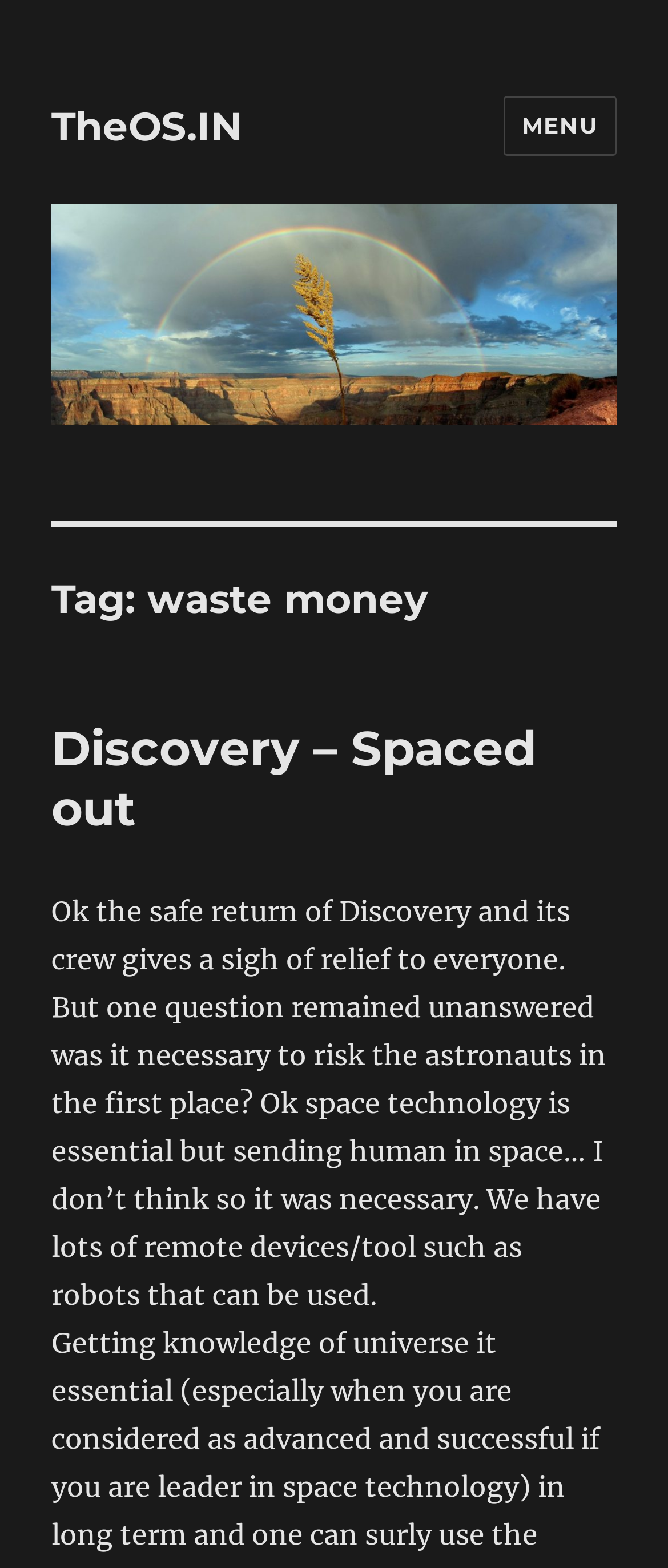Mark the bounding box of the element that matches the following description: "Horse Dry Erase Boards".

None